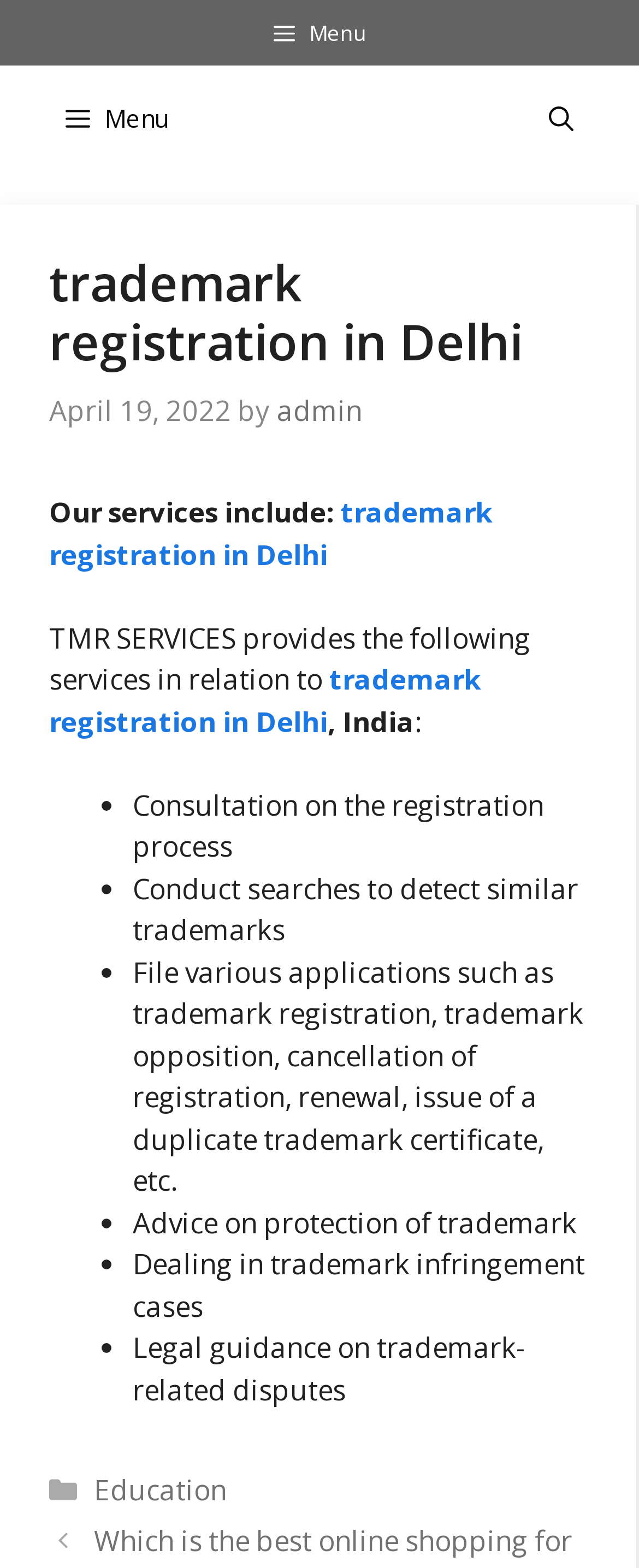Please respond to the question using a single word or phrase:
How many services are listed under 'Our services include:'?

5 services